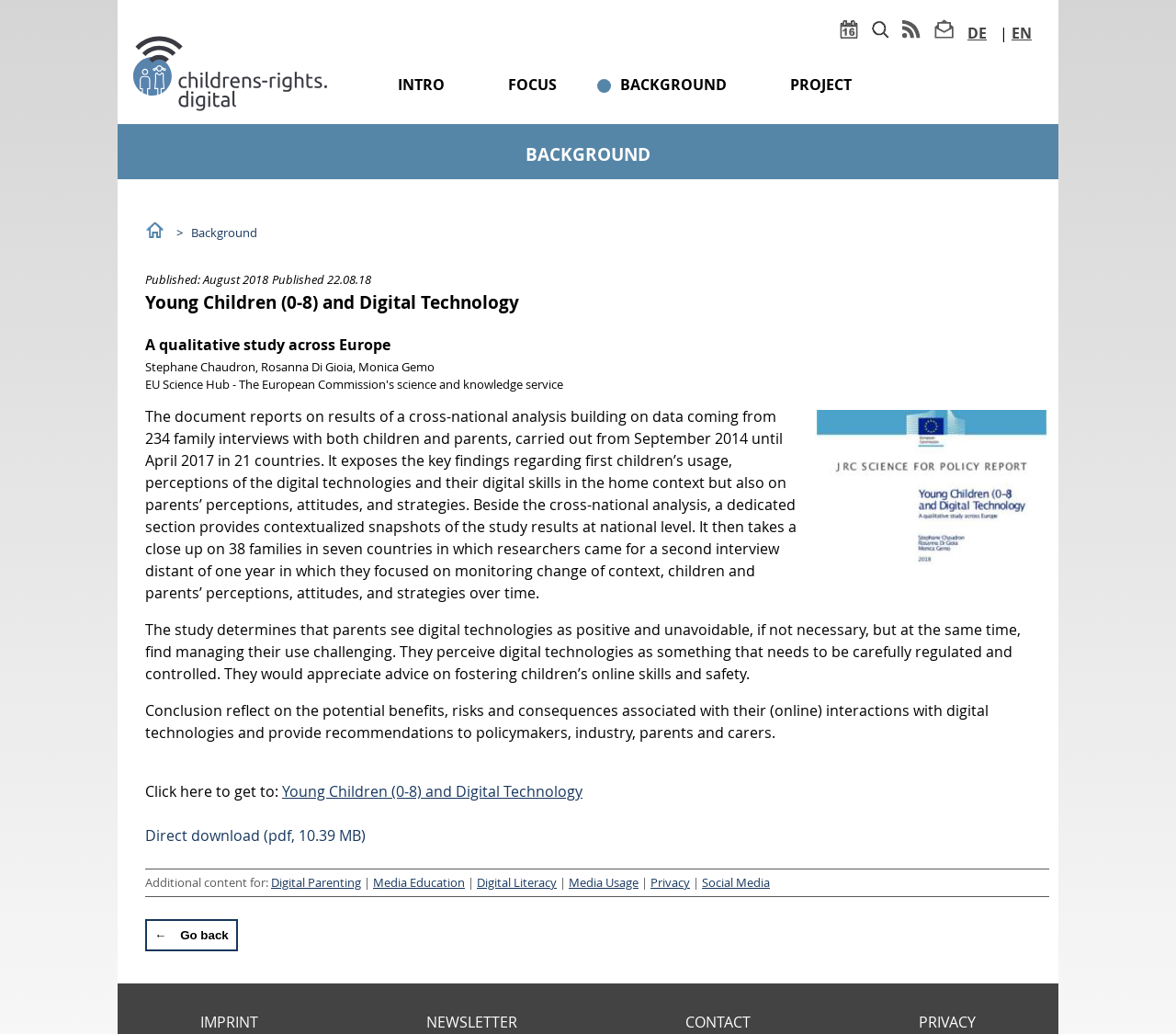Please determine the bounding box coordinates of the element's region to click for the following instruction: "Go back to the previous page".

[0.123, 0.889, 0.202, 0.92]